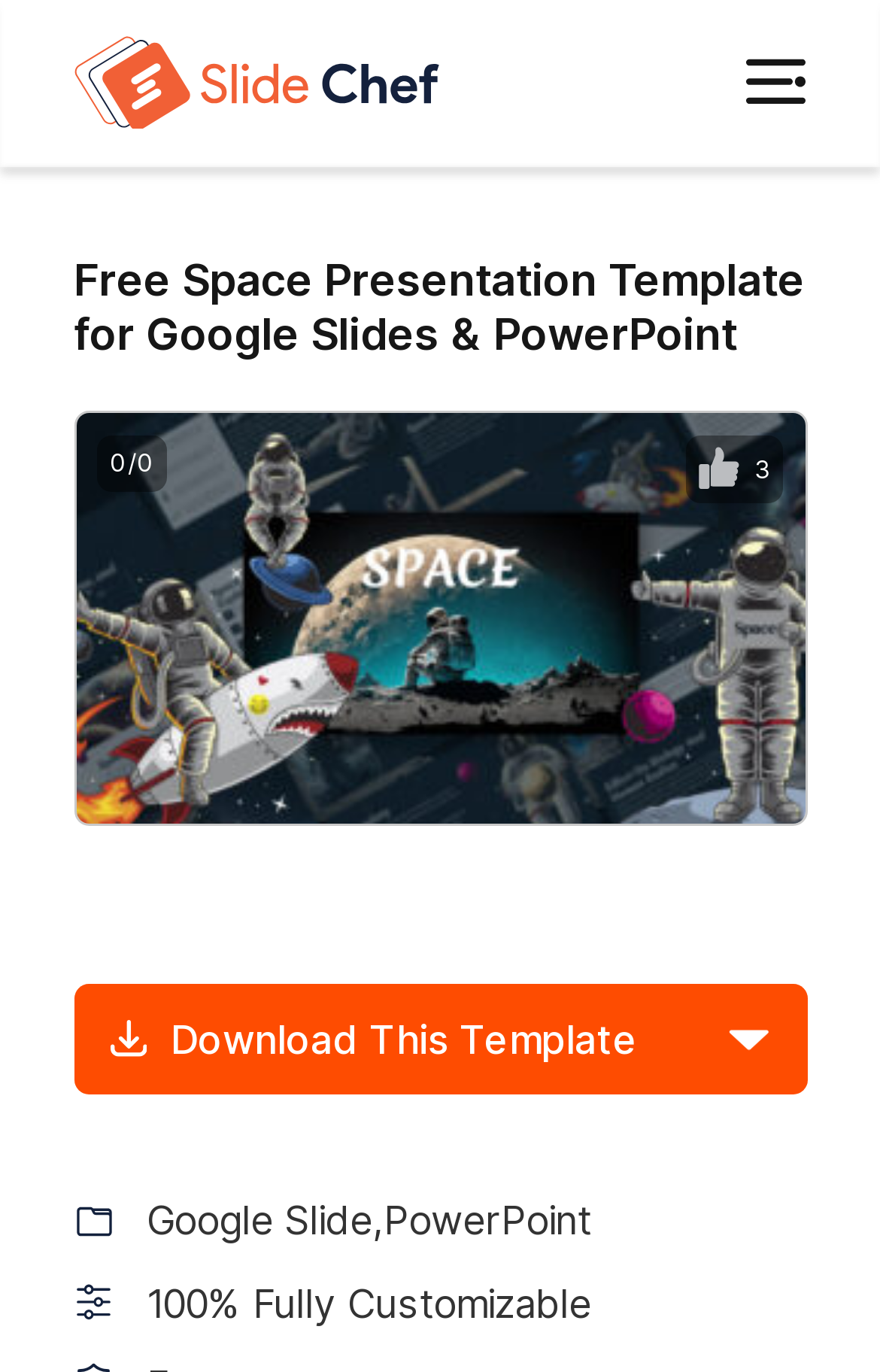Given the element description, predict the bounding box coordinates in the format (top-left x, top-left y, bottom-right x, bottom-right y), using floating point numbers between 0 and 1: Google Slide

[0.139, 0.86, 0.861, 0.931]